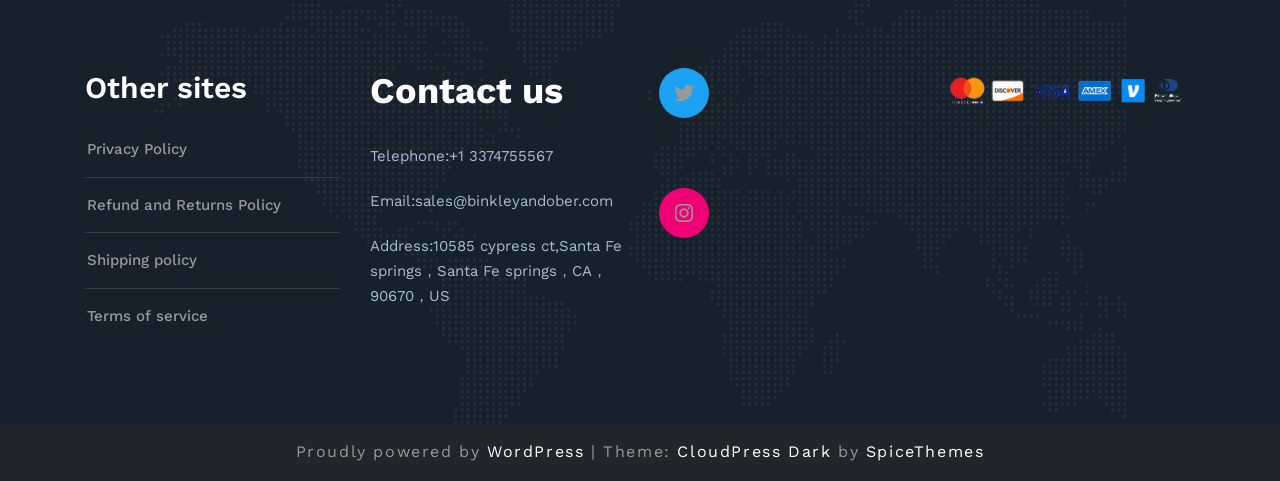Please specify the bounding box coordinates of the region to click in order to perform the following instruction: "Subscribe to Apple Podcasts".

None